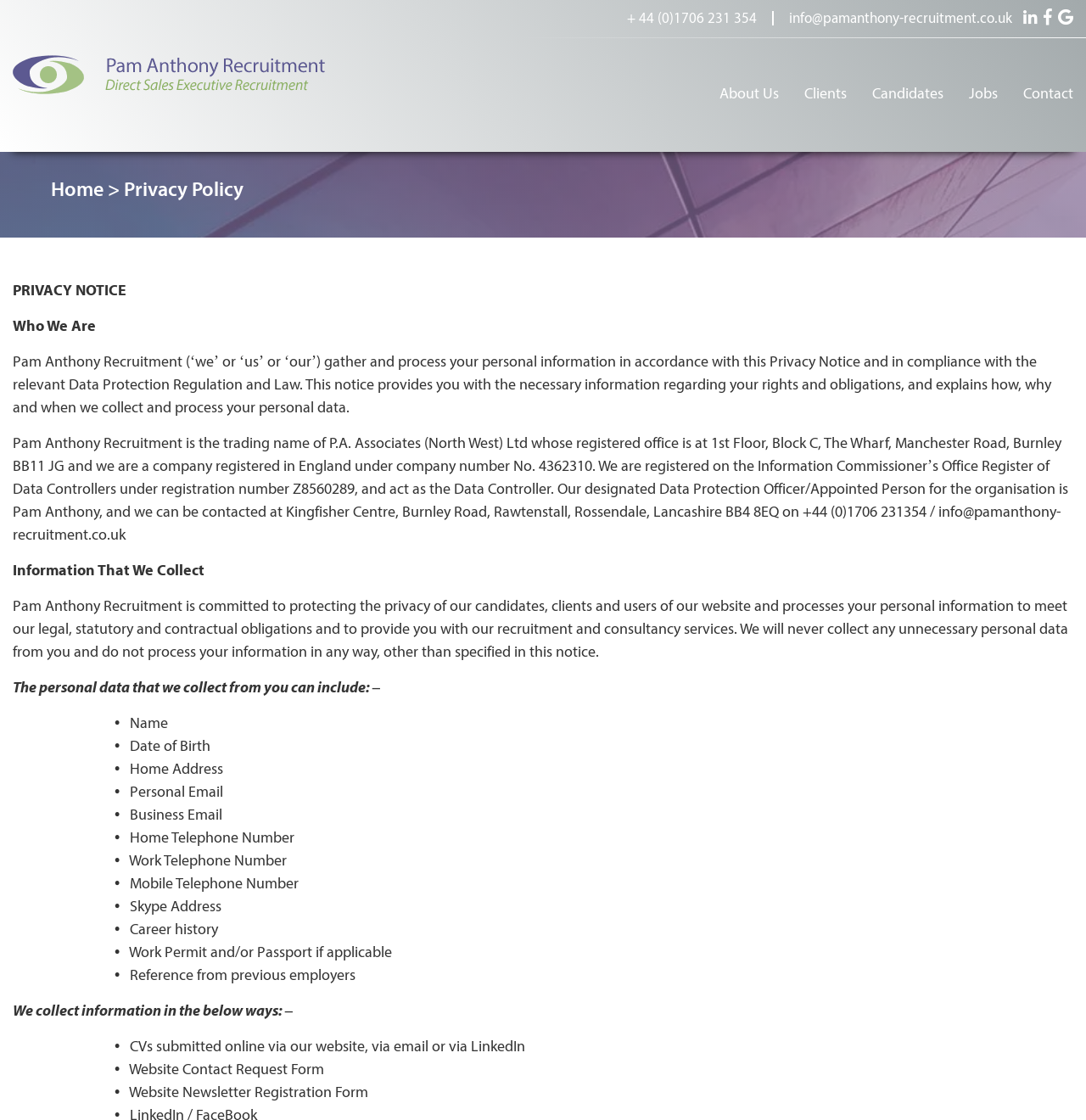Find and provide the bounding box coordinates for the UI element described with: "About Us".

[0.662, 0.077, 0.717, 0.092]